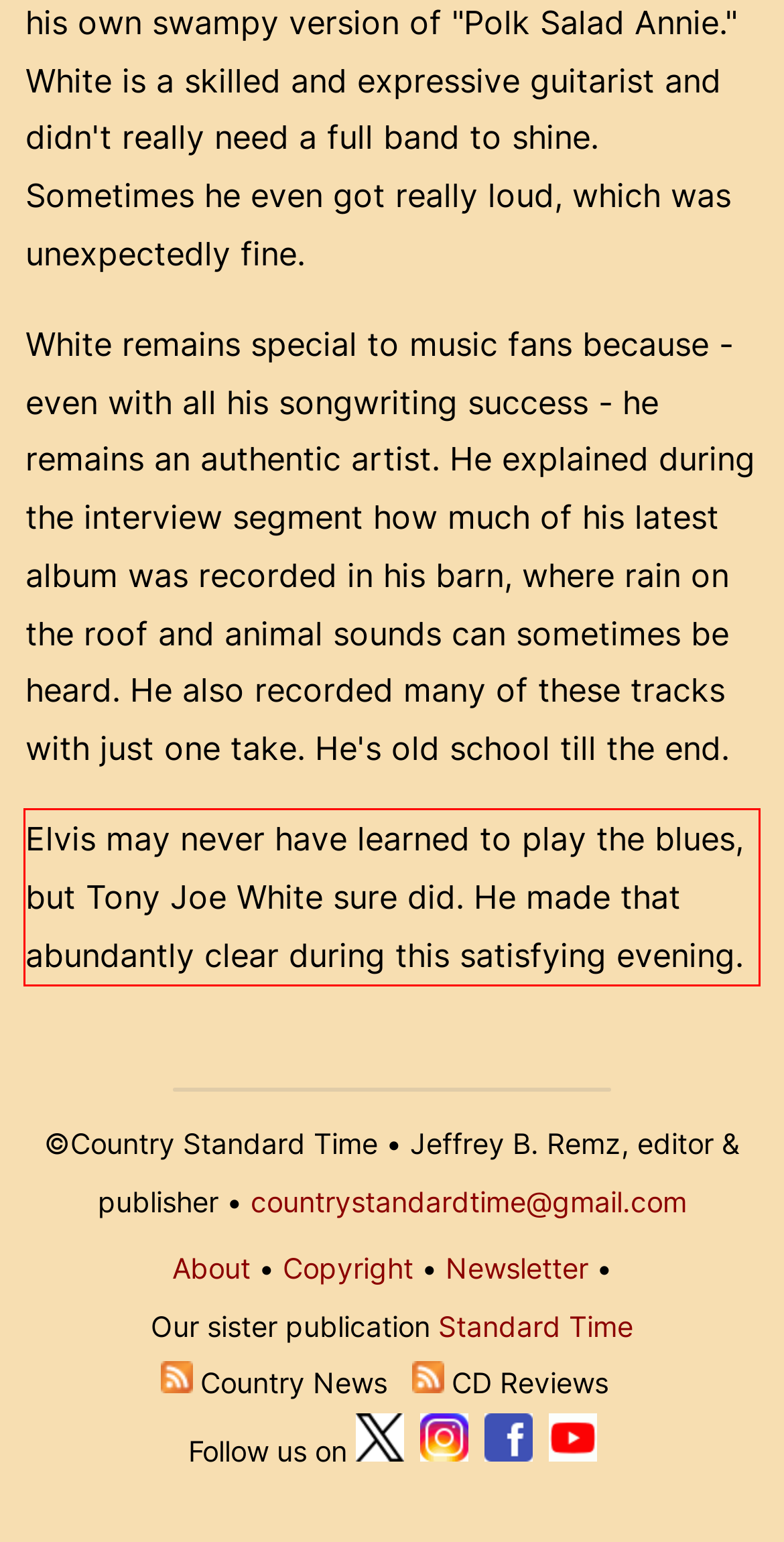Review the screenshot of the webpage and recognize the text inside the red rectangle bounding box. Provide the extracted text content.

Elvis may never have learned to play the blues, but Tony Joe White sure did. He made that abundantly clear during this satisfying evening.